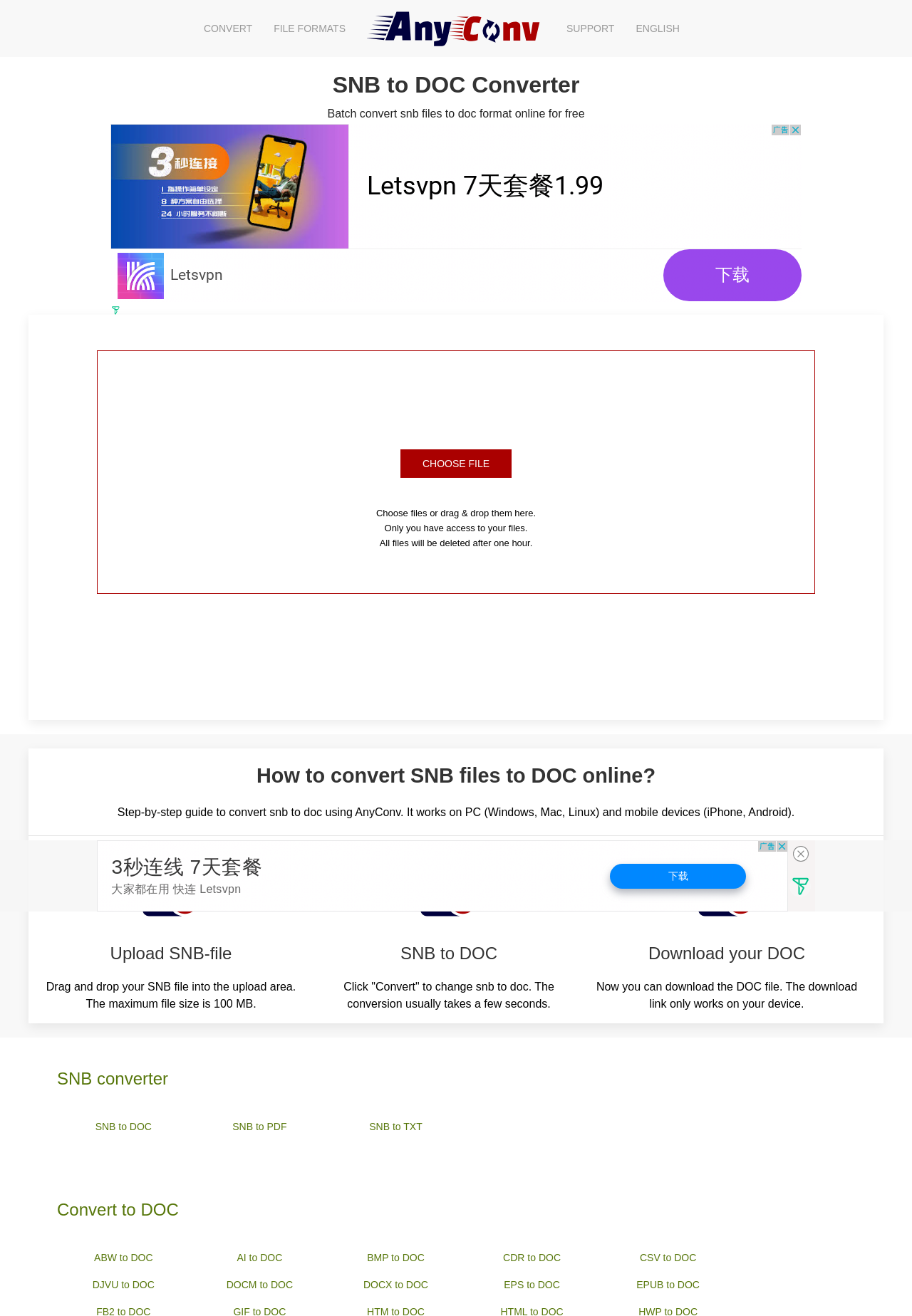Use a single word or phrase to answer the question: 
How many steps are involved in the conversion process?

3